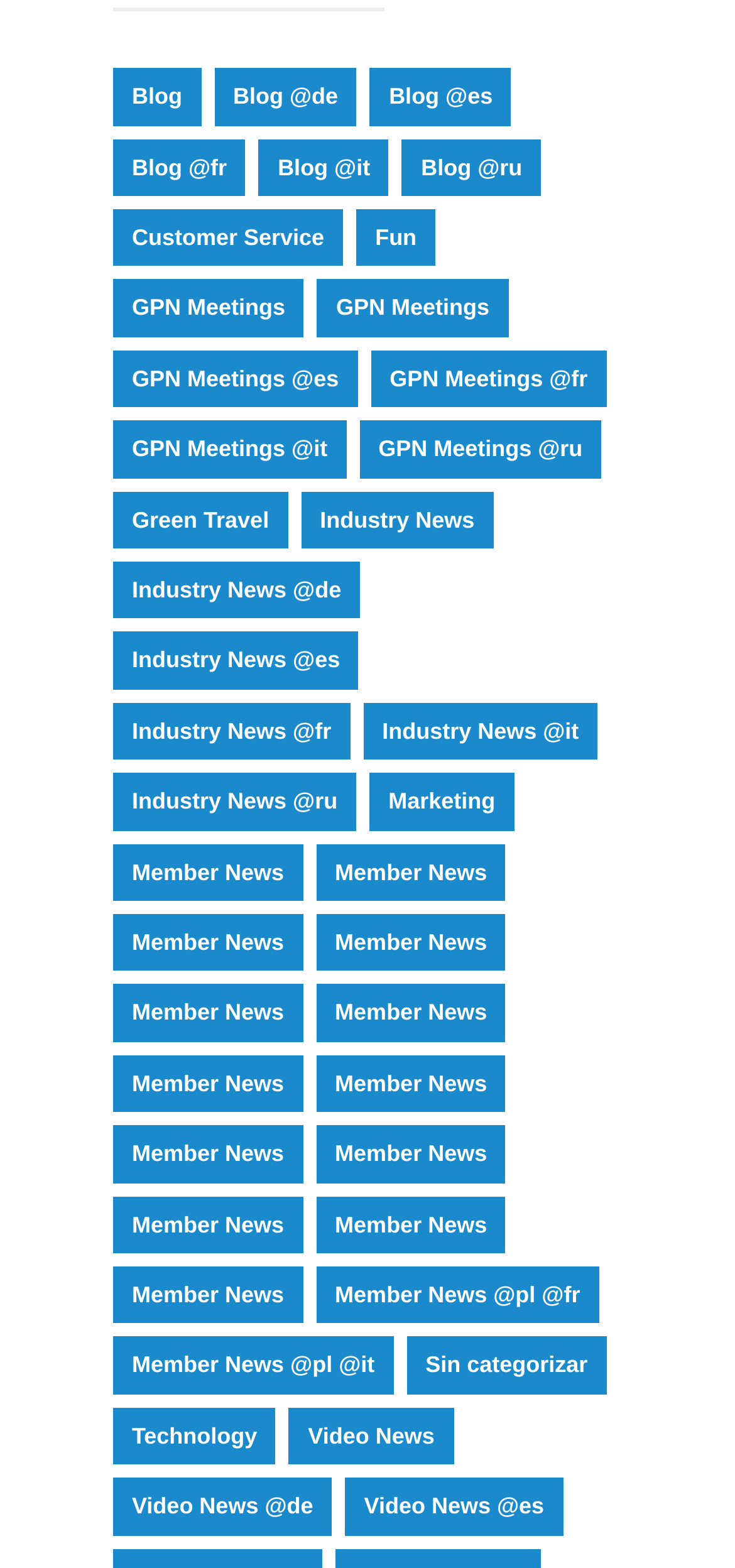Please indicate the bounding box coordinates for the clickable area to complete the following task: "View blog posts". The coordinates should be specified as four float numbers between 0 and 1, i.e., [left, top, right, bottom].

[0.154, 0.044, 0.274, 0.08]